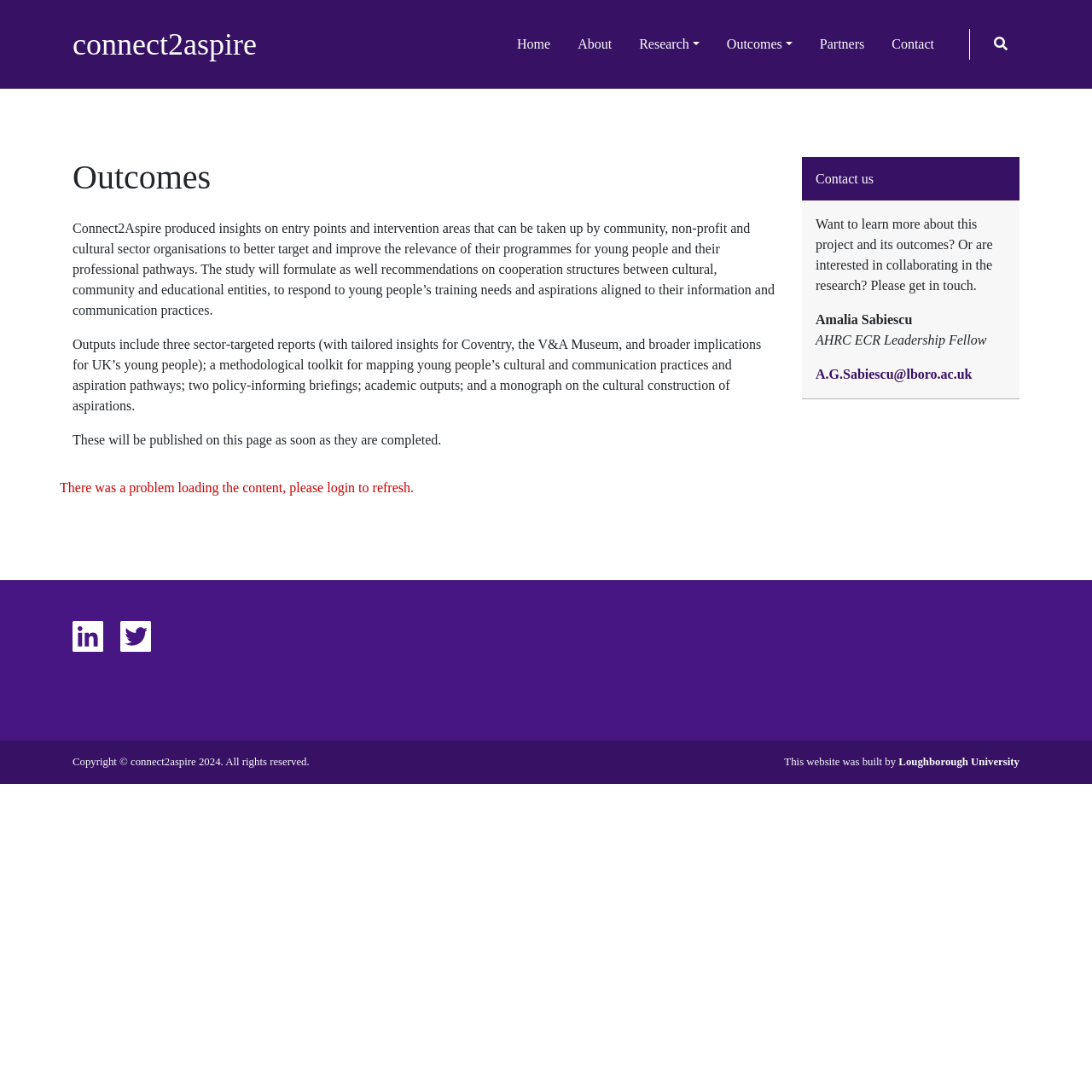From the element description: "parent_node: Home aria-label="Toggle search form"", extract the bounding box coordinates of the UI element. The coordinates should be expressed as four float numbers between 0 and 1, in the order [left, top, right, bottom].

[0.899, 0.026, 0.934, 0.055]